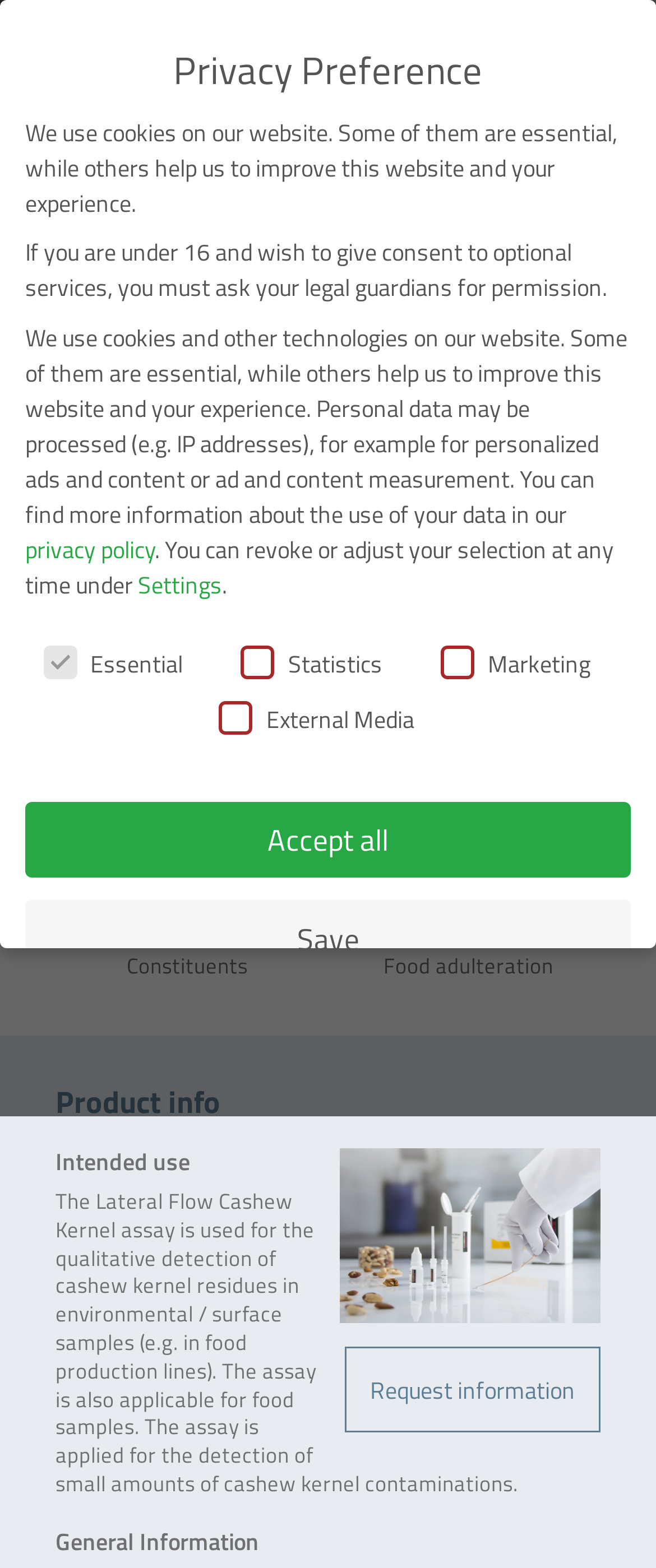Please determine the bounding box of the UI element that matches this description: Food & Feed Analysis. The coordinates should be given as (top-left x, top-left y, bottom-right x, bottom-right y), with all values between 0 and 1.

[0.594, 0.048, 1.0, 0.081]